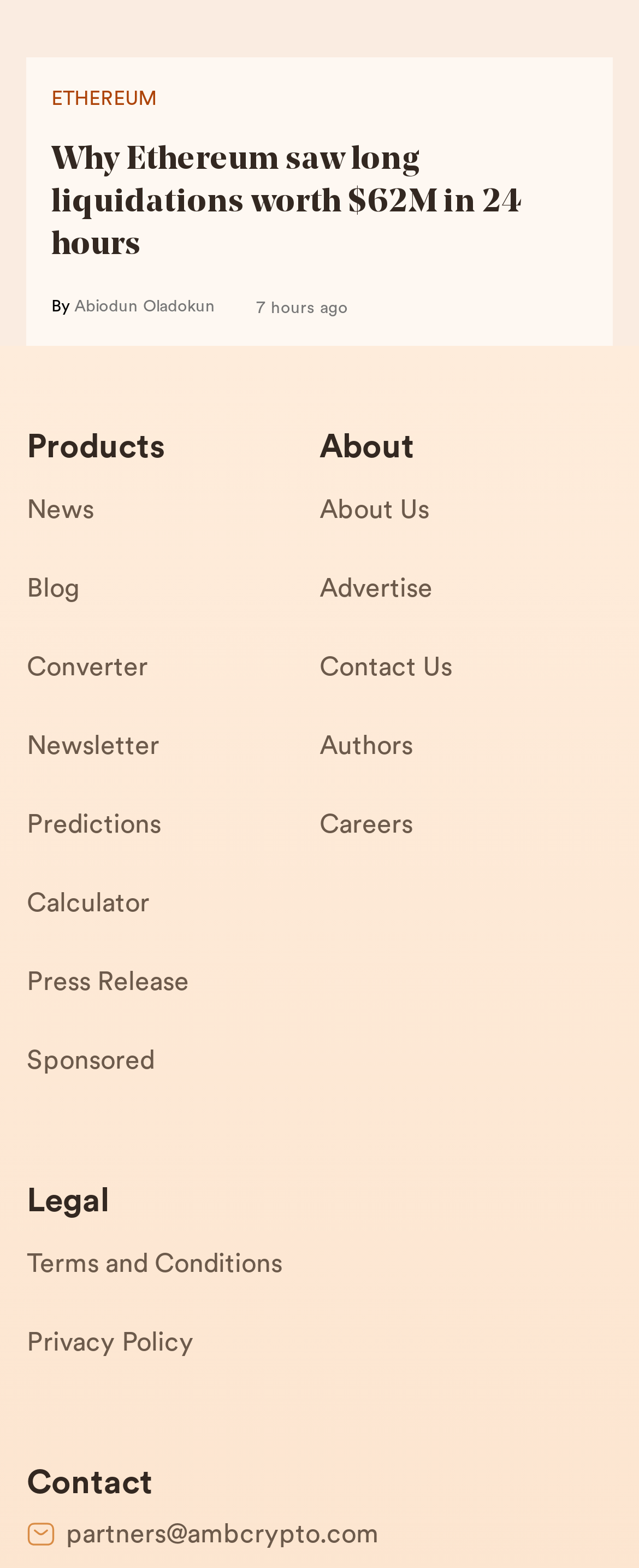Locate the UI element described as follows: "Press Release3659". Return the bounding box coordinates as four float numbers between 0 and 1 in the order [left, top, right, bottom].

[0.042, 0.612, 0.5, 0.662]